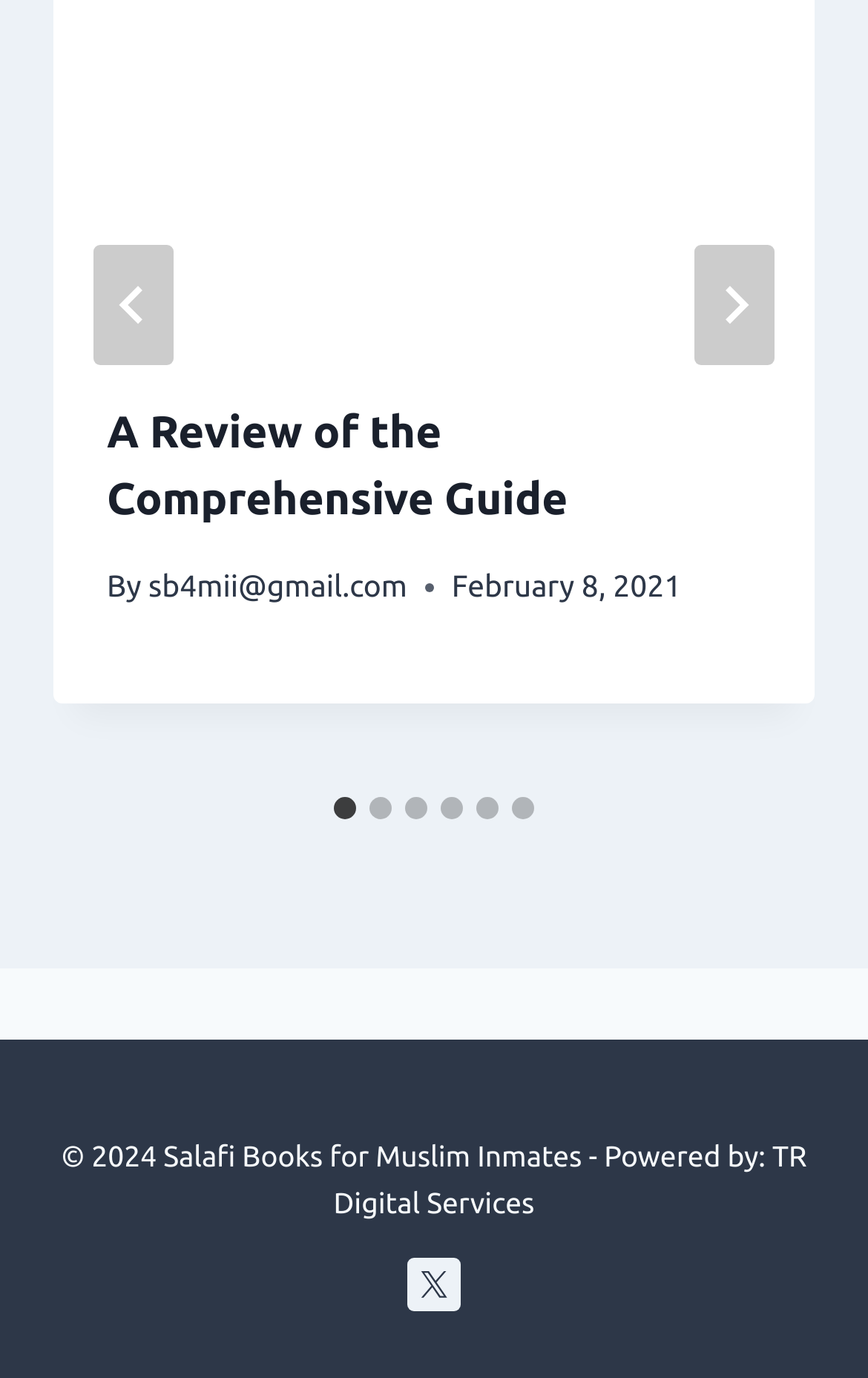Please look at the image and answer the question with a detailed explanation: What is the title of the review?

I found the title of the review by looking at the heading element with the text 'A Review of the Comprehensive Guide' which is located within the HeaderAsNonLandmark element.